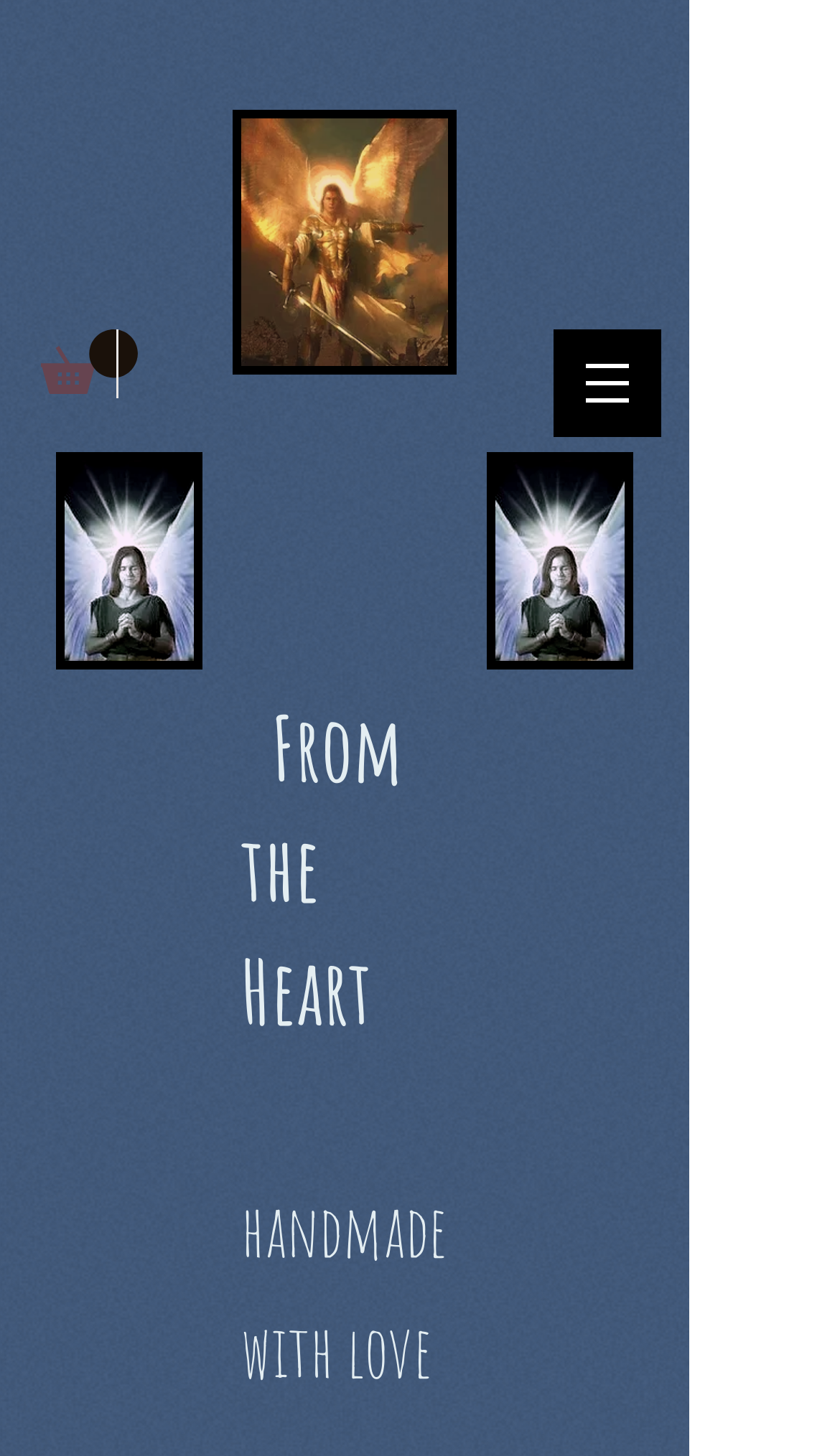Respond with a single word or phrase for the following question: 
What is the material of the necklace?

Copper